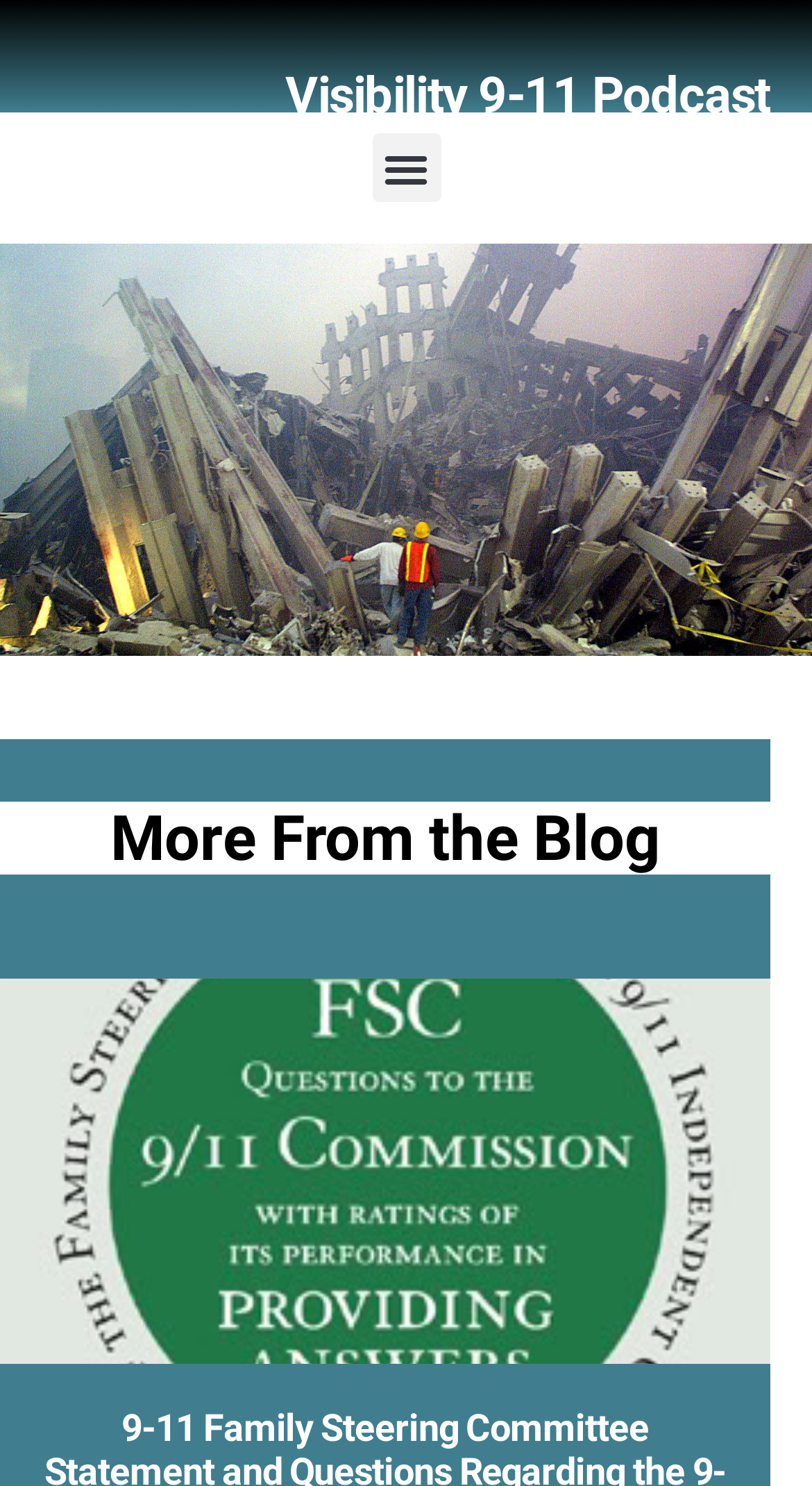How many menu toggle buttons are there?
Please provide a single word or phrase as the answer based on the screenshot.

2